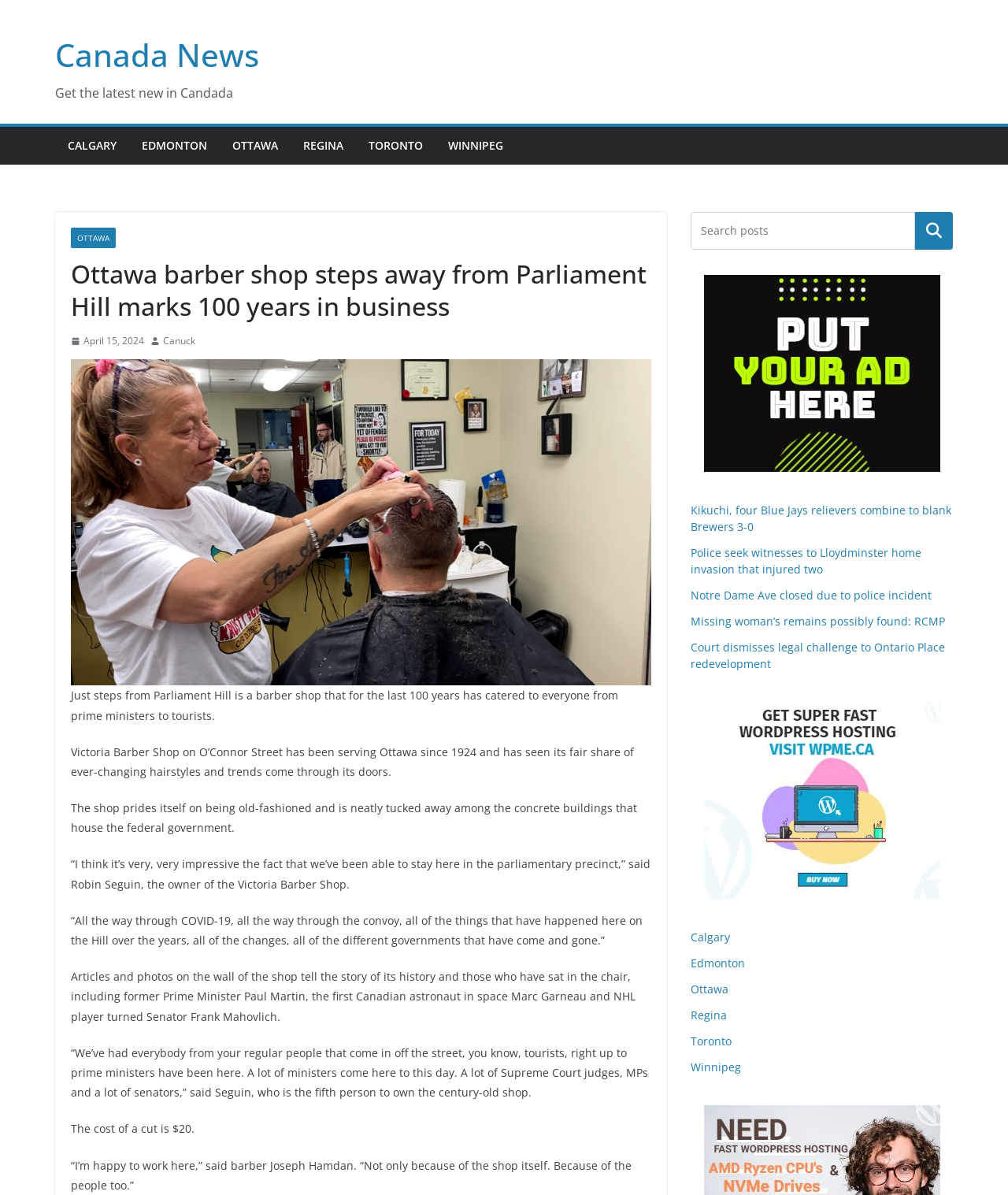Create an elaborate caption for the webpage.

This webpage is about a news article from Canada News, specifically about a barber shop in Ottawa that has been in business for 100 years. At the top of the page, there is a heading that reads "Canada News" and a link to the same. Below this, there is a static text that says "Get the latest news in Canada".

On the left side of the page, there are several links to different cities in Canada, including Calgary, Edmonton, Ottawa, Regina, Toronto, and Winnipeg. These links are arranged vertically, with Ottawa being the third one from the top.

The main content of the page is an article about the Victoria Barber Shop, which is located near Parliament Hill in Ottawa. The article has a heading that reads "Ottawa barber shop steps away from Parliament Hill marks 100 years in business". Below this, there is a link to the date "April 15, 2024", and an image.

The article itself is divided into several paragraphs, which describe the history of the barber shop and its significance. There are also several quotes from the owner of the shop, Robin Seguin, and a barber named Joseph Hamdan. The article mentions that the shop has served many notable clients, including former Prime Minister Paul Martin, astronaut Marc Garneau, and NHL player turned Senator Frank Mahovlich.

On the right side of the page, there are several complementary sections that contain links to other news articles, including sports and local news. These sections are arranged vertically, with images accompanying some of the links. At the bottom of the page, there are more links to different cities in Canada, similar to the ones on the left side.